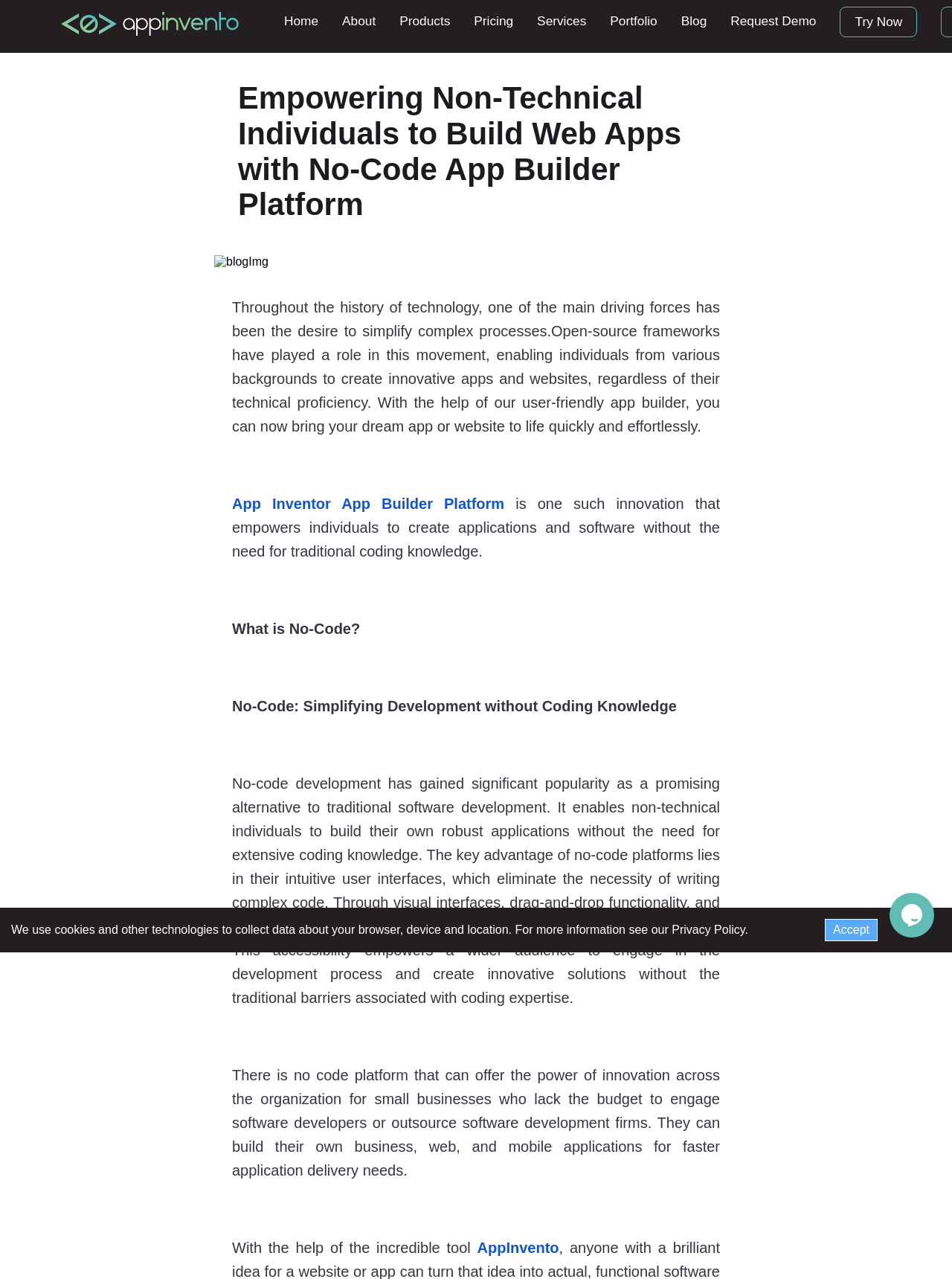What is the name of the app builder platform?
Please provide a comprehensive answer based on the visual information in the image.

I found the answer by looking at the image with the text 'No Code App Builder Platform' and the link with the text 'App Inventor App Builder Platform'. This suggests that the app builder platform is called App Inventor App Builder Platform.